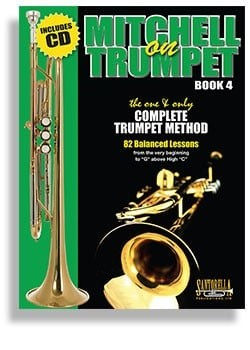What is the color of the title's lettering?
Look at the screenshot and respond with a single word or phrase.

White and green